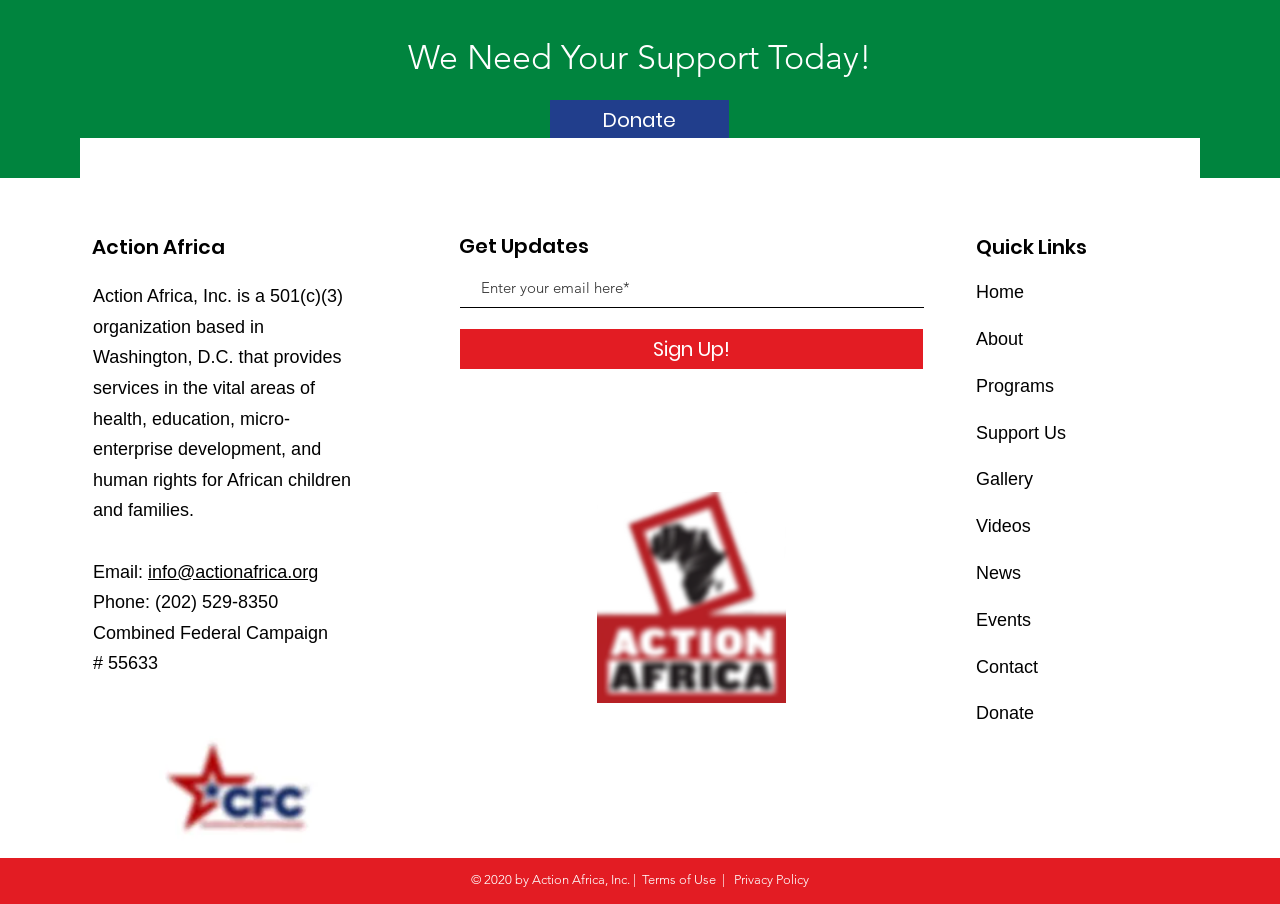Determine the bounding box for the UI element that matches this description: "aria-label="LinkedIn Social Icon"".

[0.599, 0.877, 0.63, 0.921]